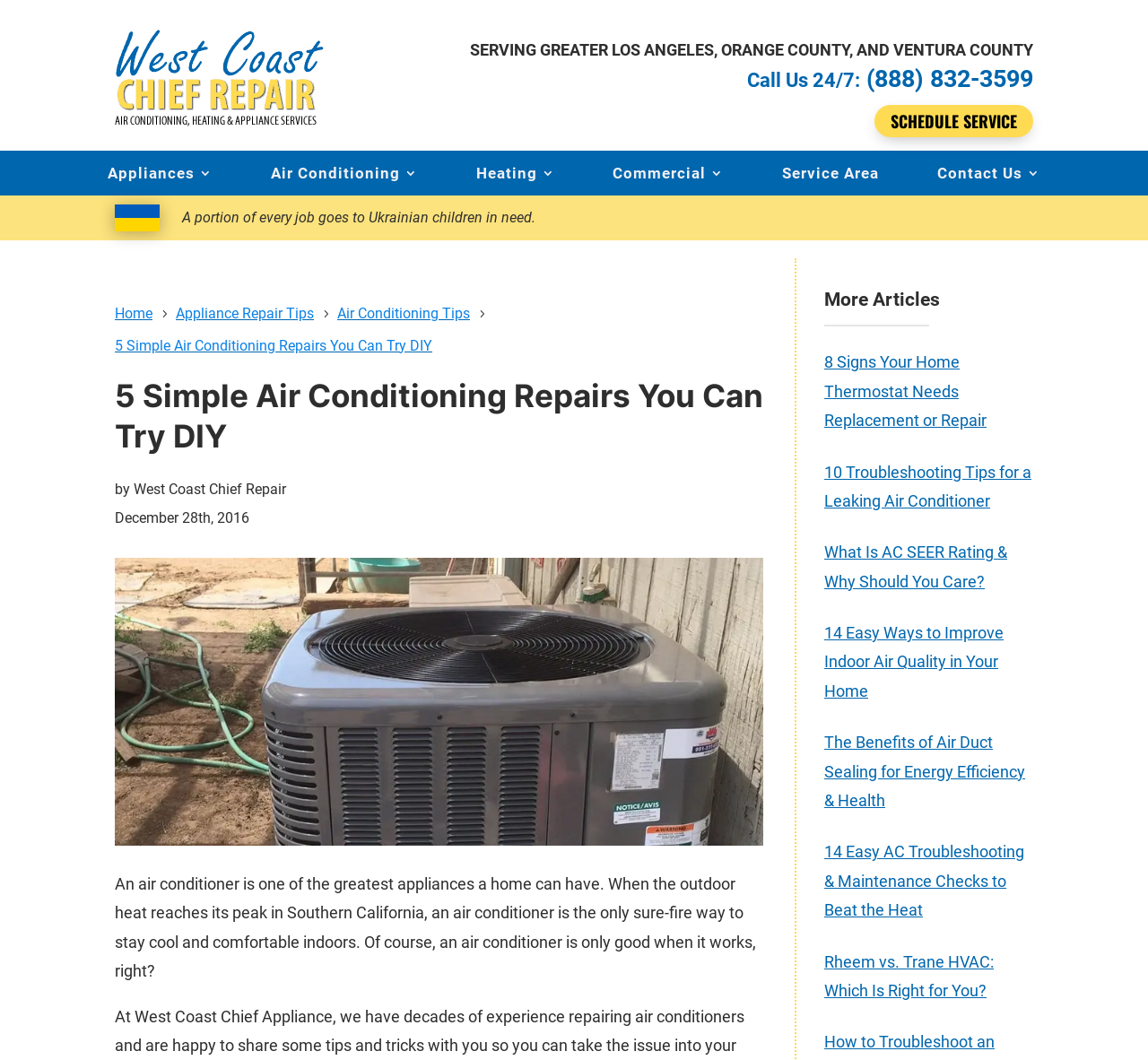Please find the bounding box coordinates for the clickable element needed to perform this instruction: "Call the phone number".

[0.749, 0.061, 0.9, 0.088]